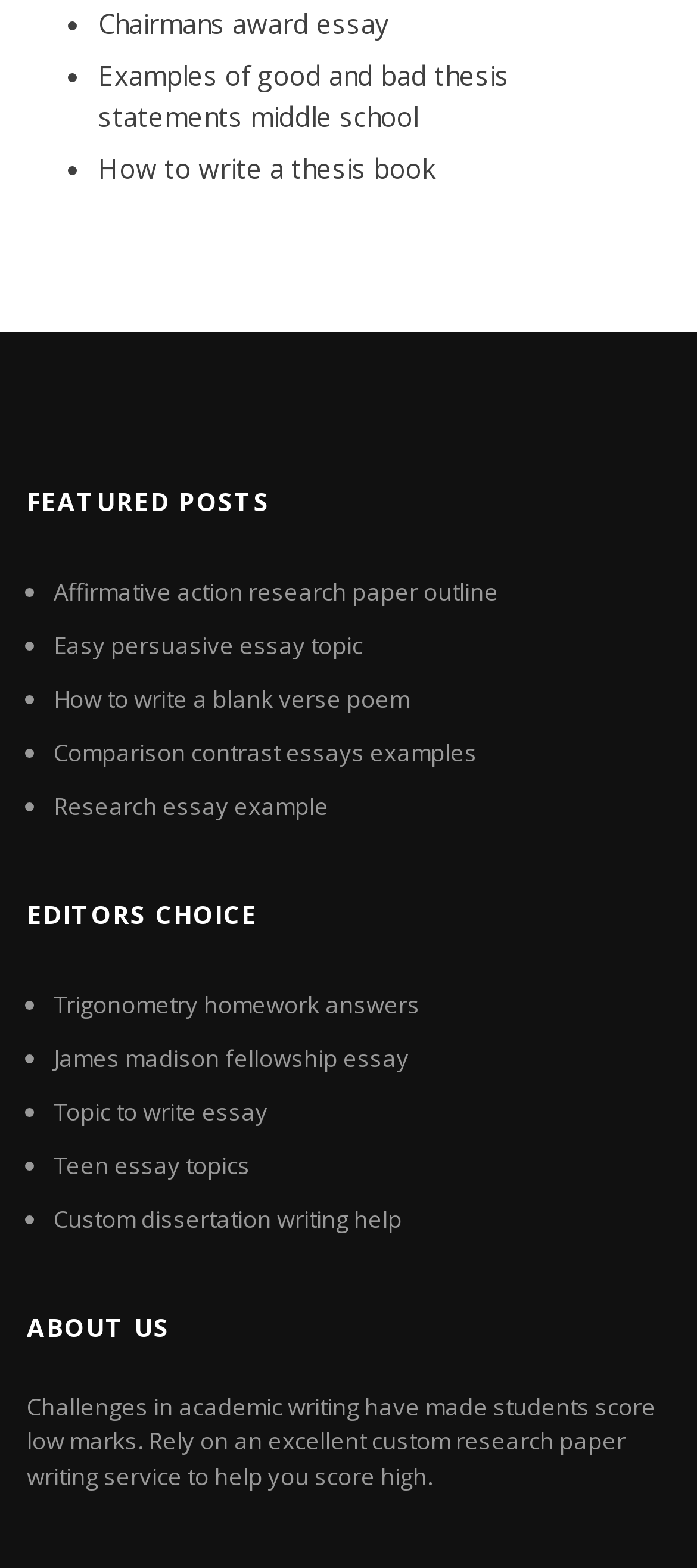What is the purpose of the custom research paper writing service?
Based on the screenshot, answer the question with a single word or phrase.

To help score high